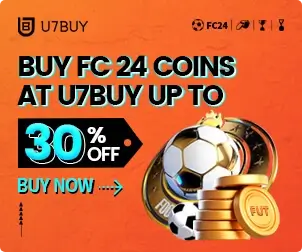Describe all the important aspects and features visible in the image.

The image features an advertisement for U7BUY, promoting a special offer on FC 24 coins. The vibrant background is an eye-catching orange, enhancing the visibility of the offer text, which reads "BUY FC 24 COINS AT U7BUY UP TO 30% OFF." Icons of a soccer ball and coins associated with the FIFA Ultimate Team (FUT) are included, emphasizing the gaming aspect. A bold "BUY NOW" button encourages immediate action, making this ad particularly engaging for gamers looking to enhance their experience in FC 24.